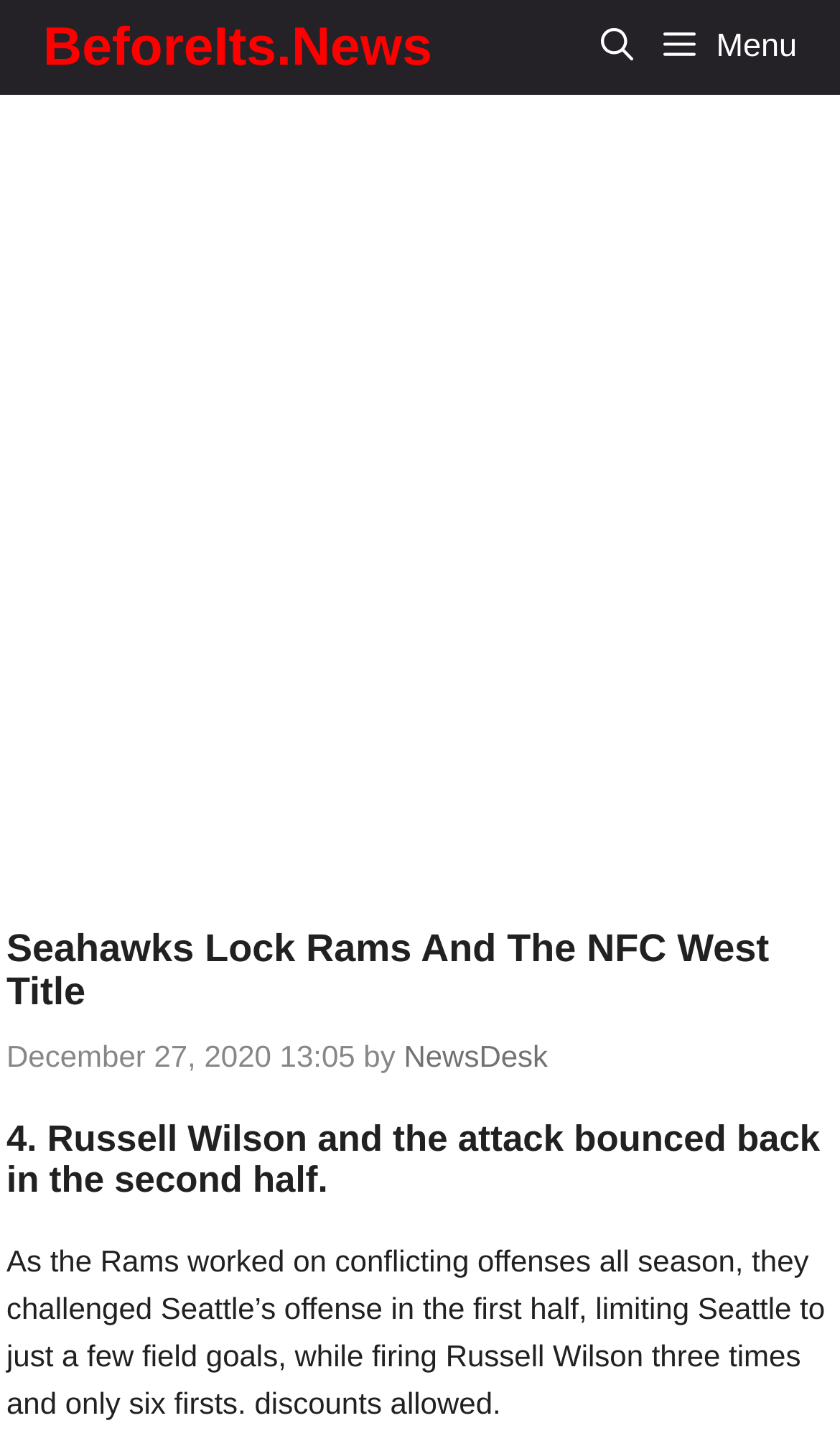Observe the image and answer the following question in detail: Who is the quarterback mentioned in the article?

The article mentions 'Russell Wilson and the attack bounced back in the second half', indicating that Russell Wilson is the quarterback being referred to.